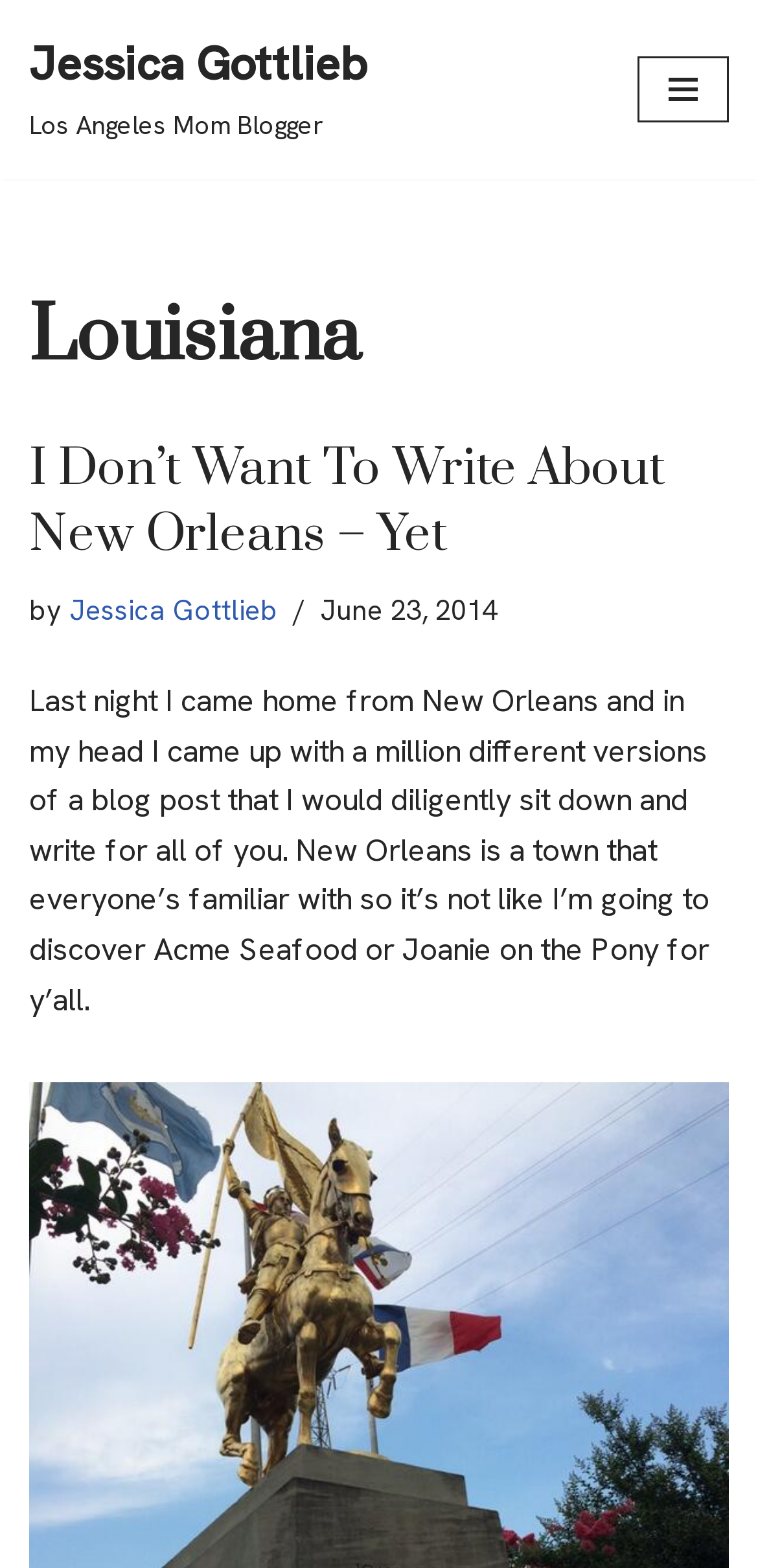What is the type of content on this webpage? From the image, respond with a single word or brief phrase.

Blog post